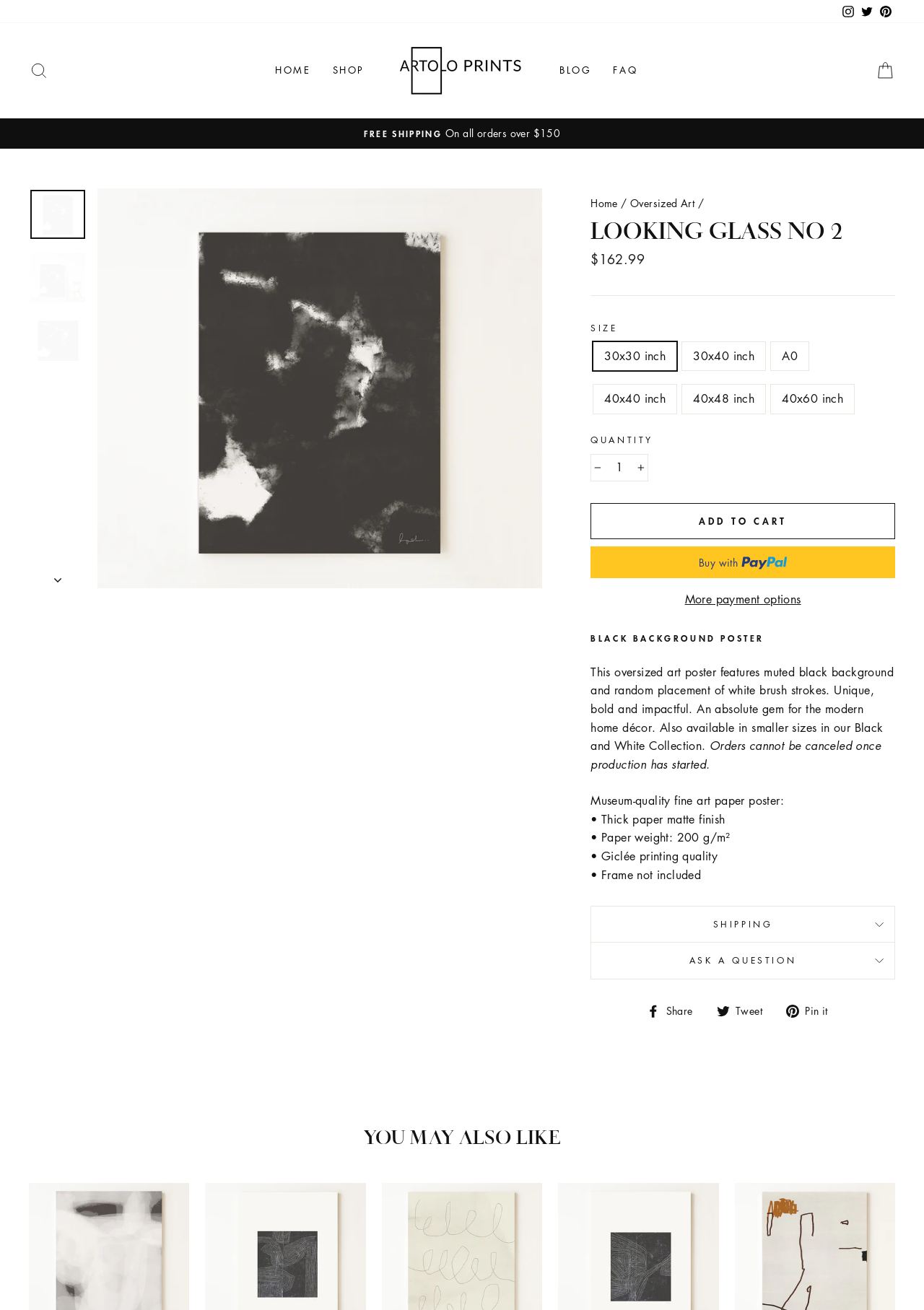Locate the bounding box coordinates of the region to be clicked to comply with the following instruction: "Increase item quantity". The coordinates must be four float numbers between 0 and 1, in the form [left, top, right, bottom].

[0.686, 0.347, 0.702, 0.367]